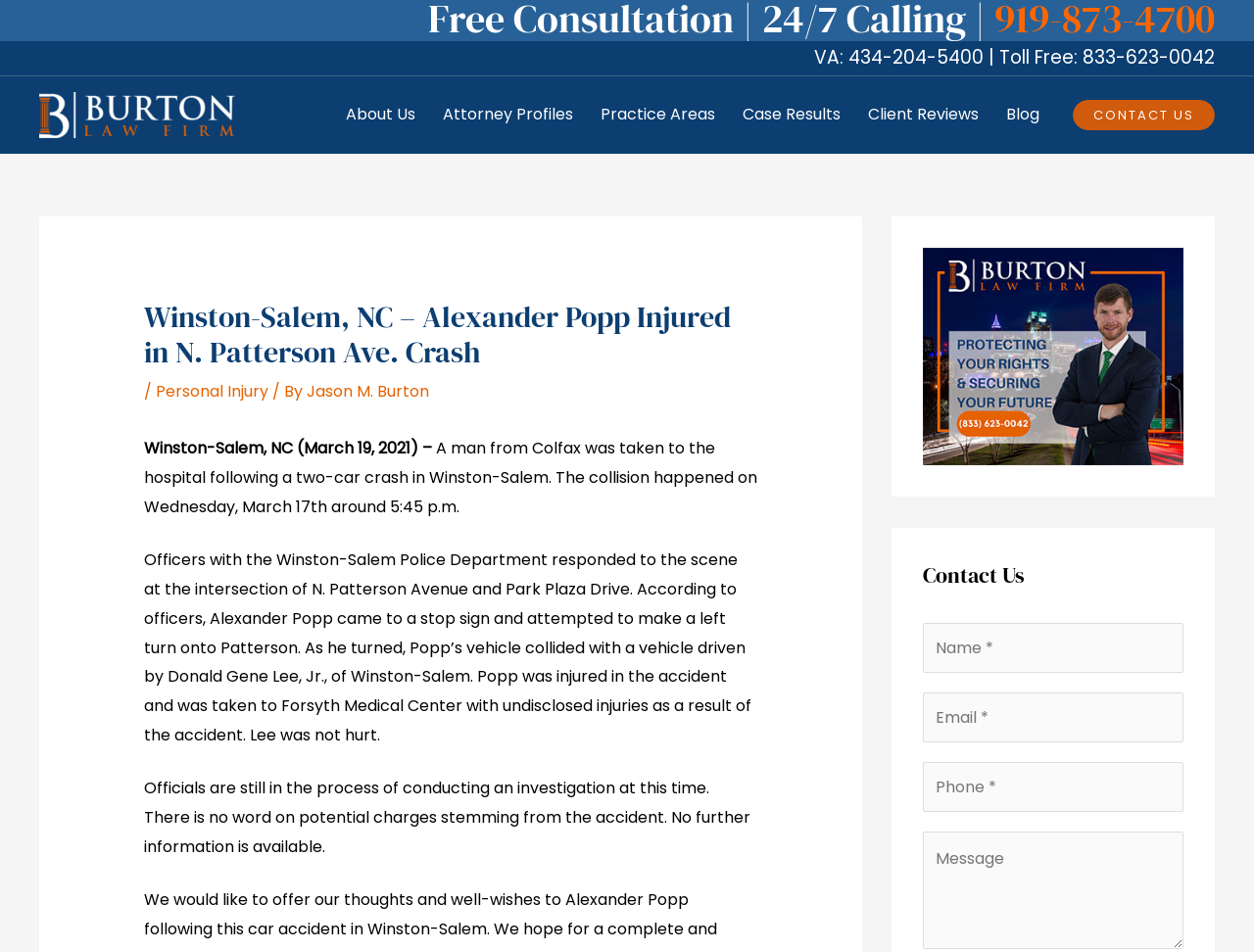Find the bounding box coordinates for the HTML element specified by: "parent_node: Message name="wpforms[fields][2]" placeholder="Message"".

[0.736, 0.874, 0.944, 0.997]